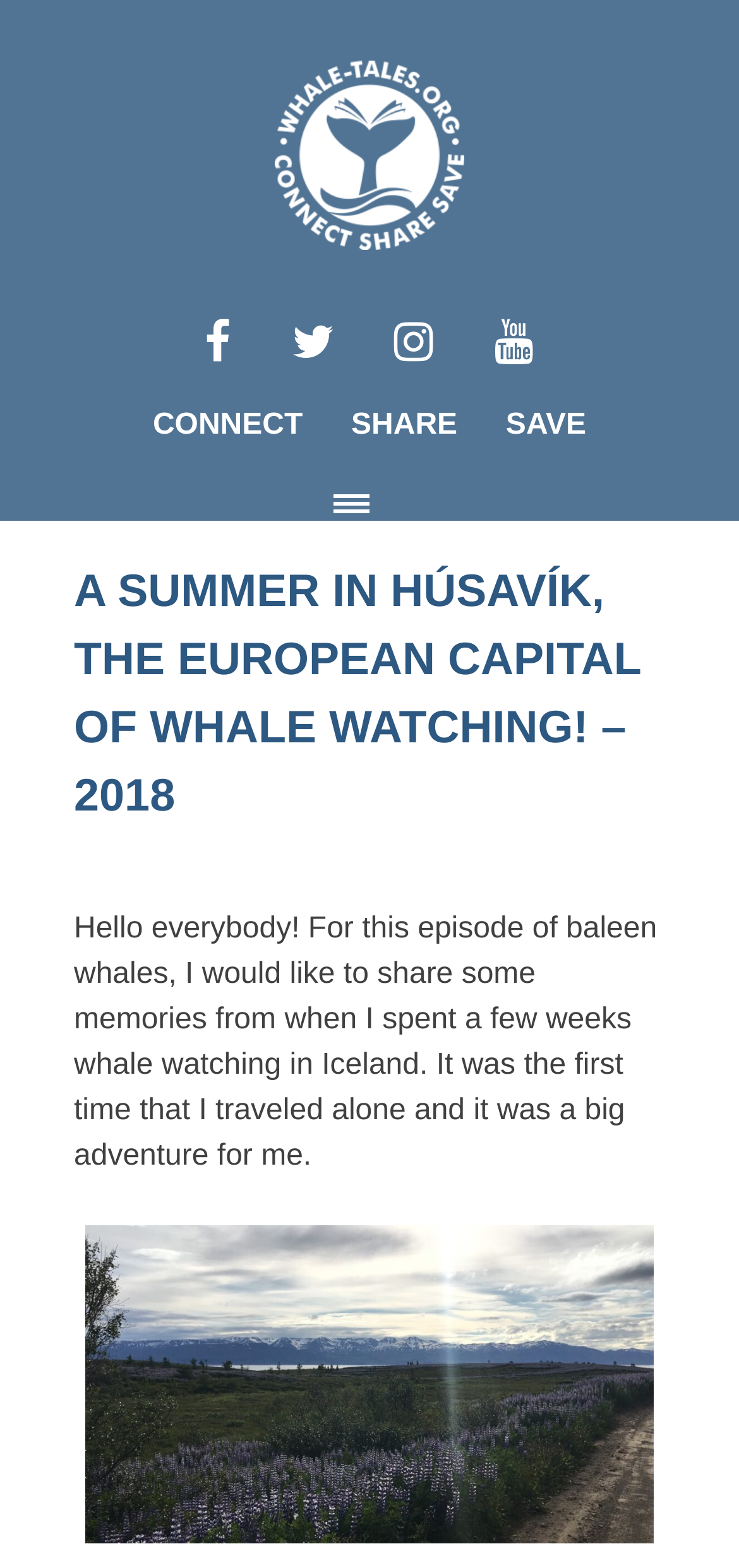Find the bounding box coordinates of the clickable area that will achieve the following instruction: "Click on the 'Whale Tales' link".

[0.372, 0.039, 0.628, 0.159]